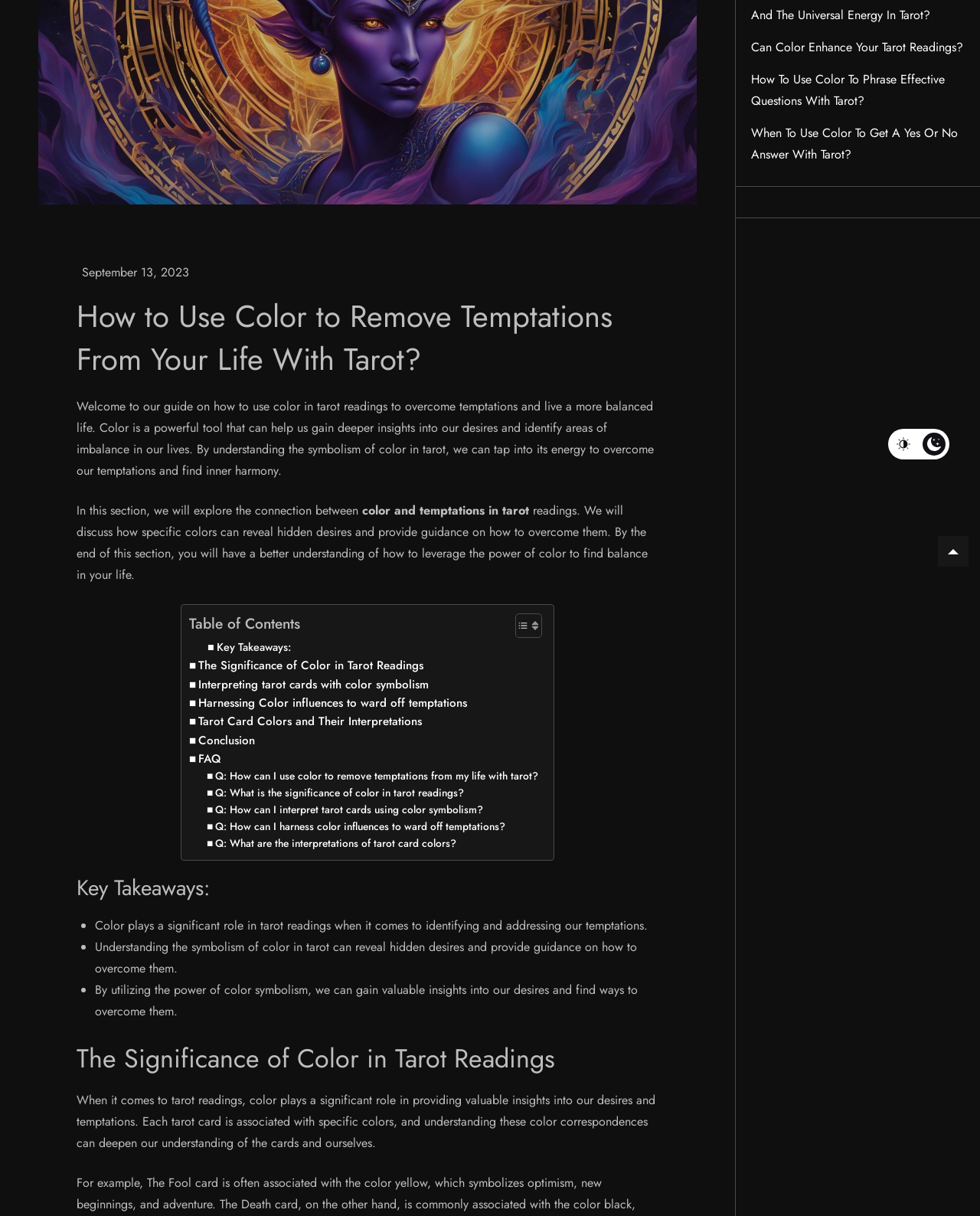Locate and provide the bounding box coordinates for the HTML element that matches this description: "FAQ".

[0.193, 0.617, 0.225, 0.632]